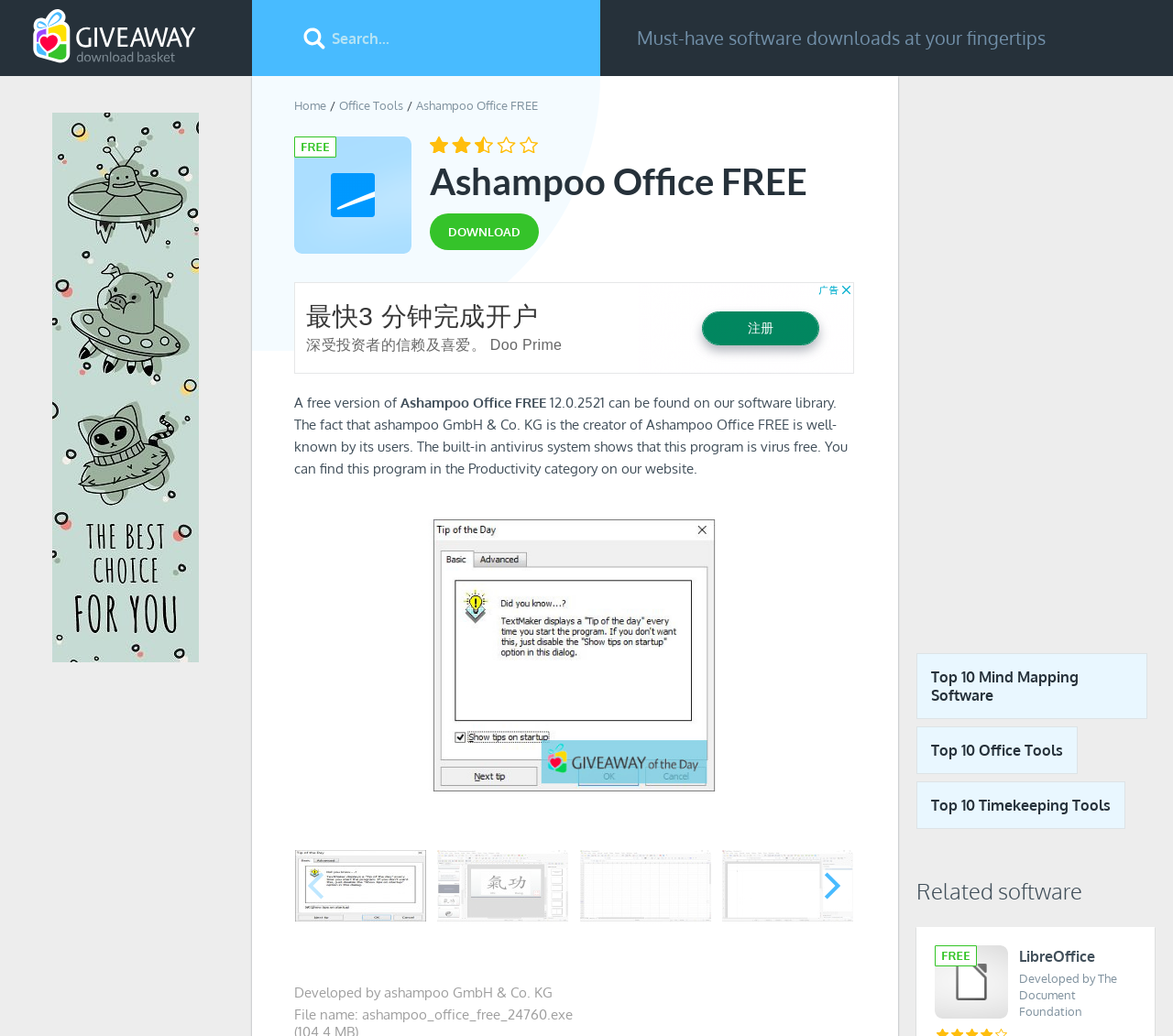Determine the coordinates of the bounding box for the clickable area needed to execute this instruction: "Go to Home page".

[0.251, 0.095, 0.278, 0.109]